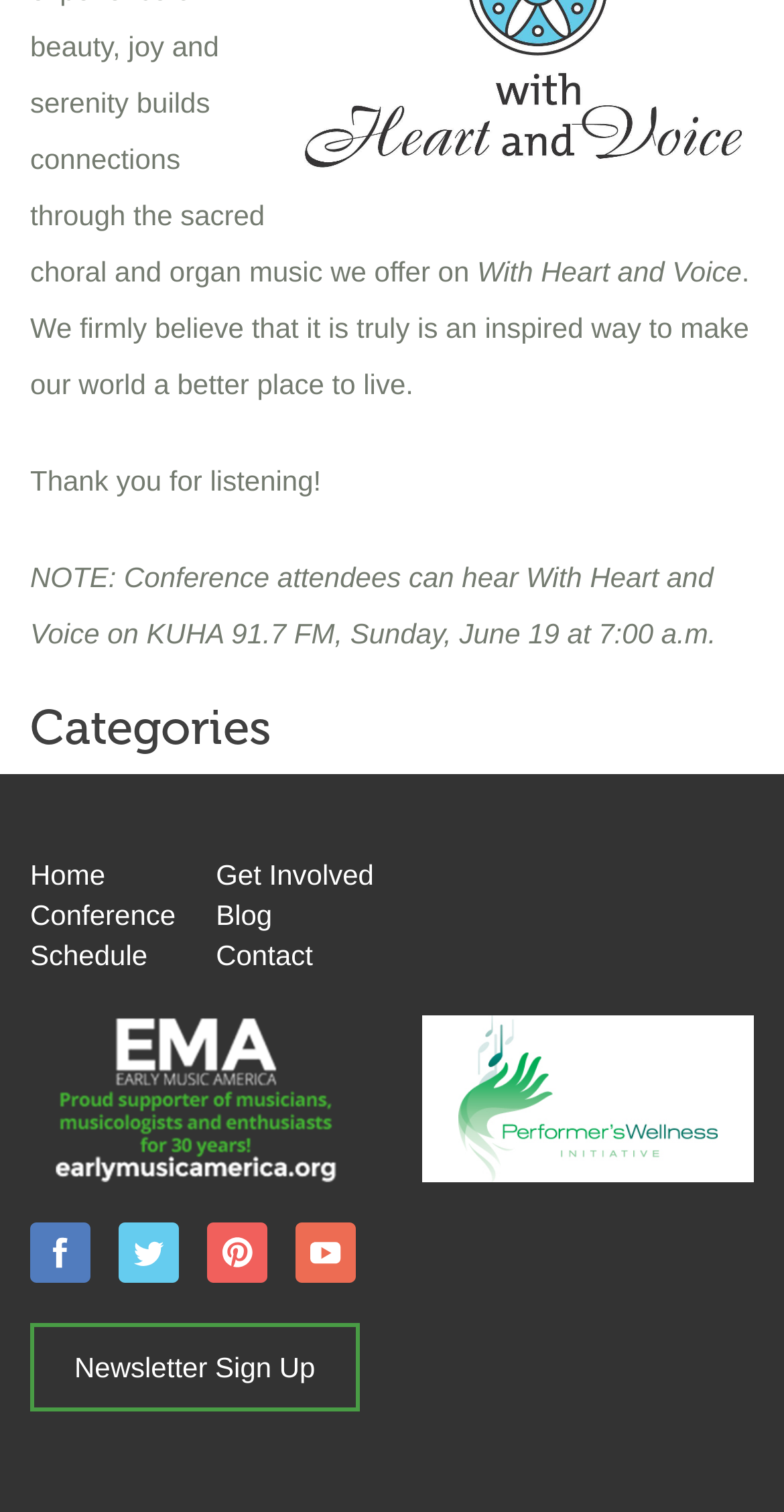Indicate the bounding box coordinates of the clickable region to achieve the following instruction: "view conference details."

[0.038, 0.581, 0.224, 0.629]